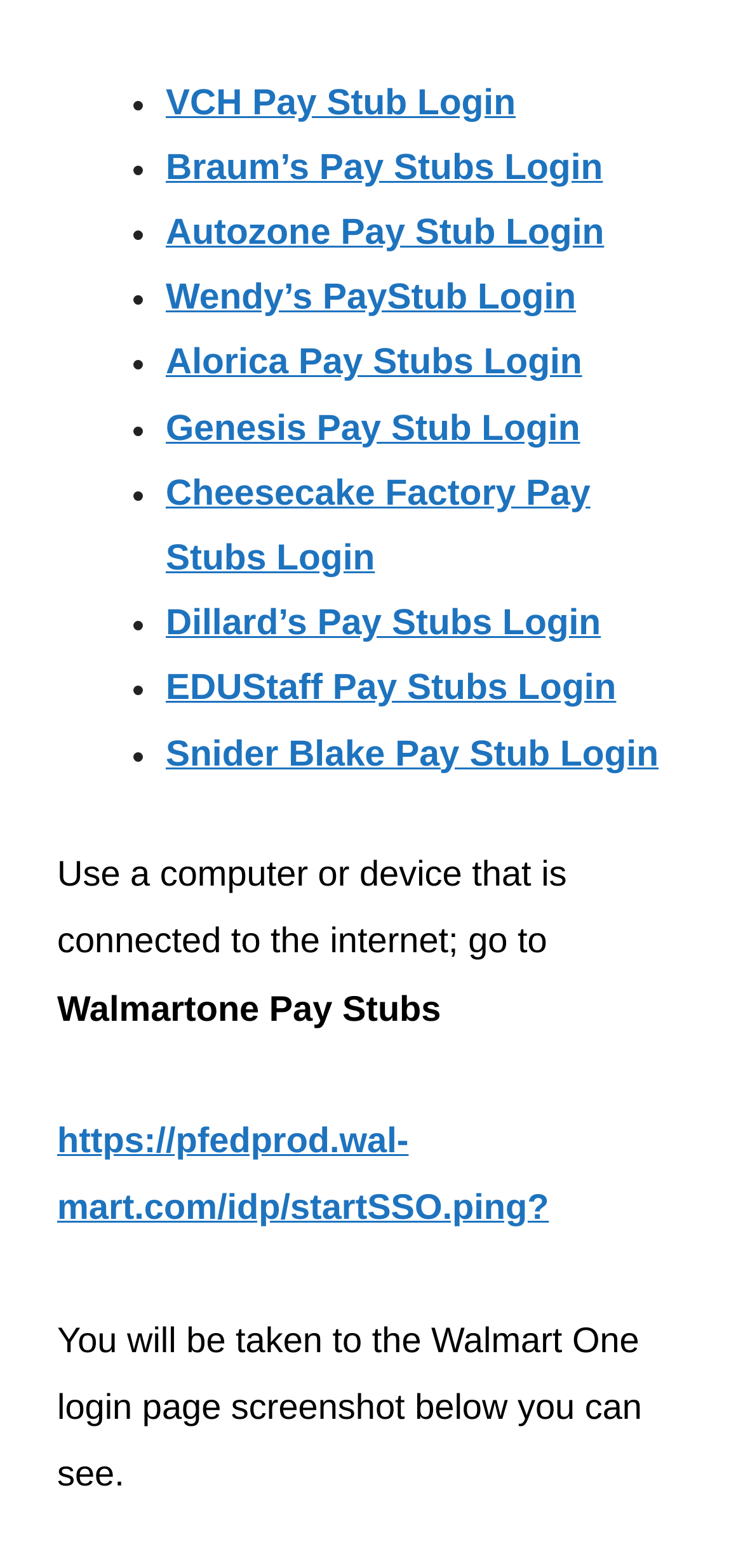Please answer the following question using a single word or phrase: How many links are on the webpage?

10